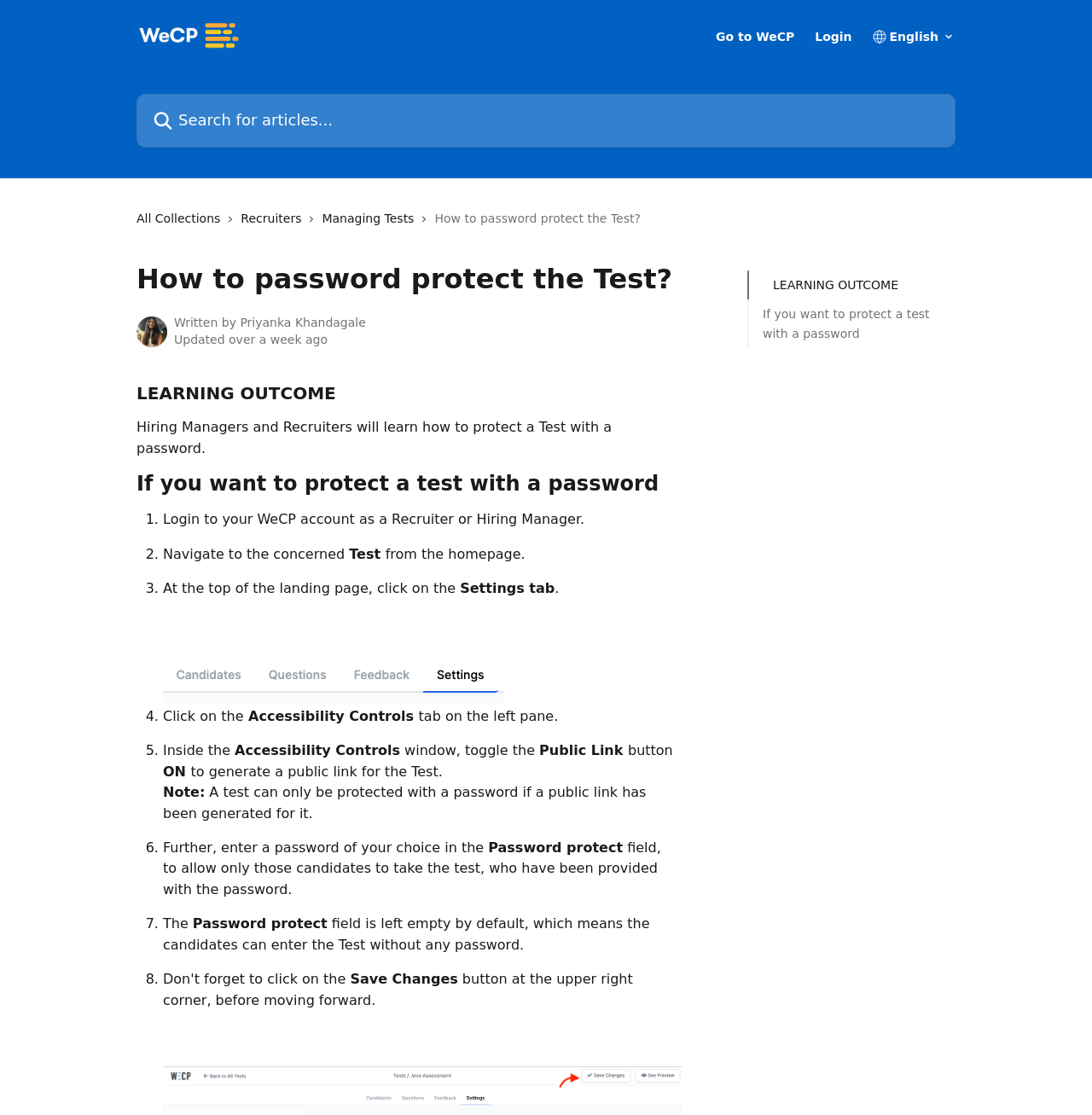Please determine the bounding box coordinates of the element's region to click for the following instruction: "Search for articles".

[0.125, 0.084, 0.875, 0.132]